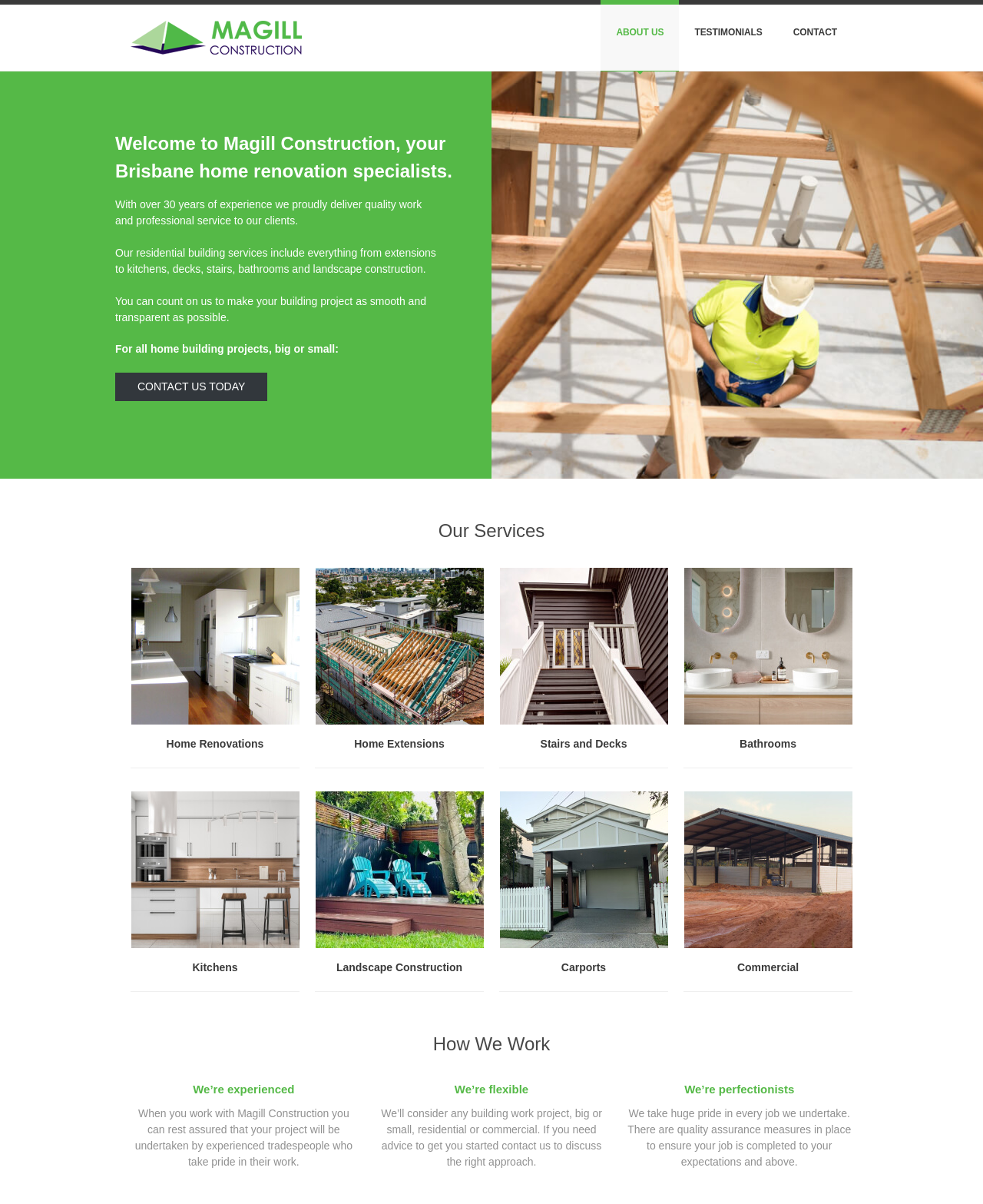Show the bounding box coordinates of the region that should be clicked to follow the instruction: "Click on Home Renovations."

[0.169, 0.613, 0.268, 0.623]